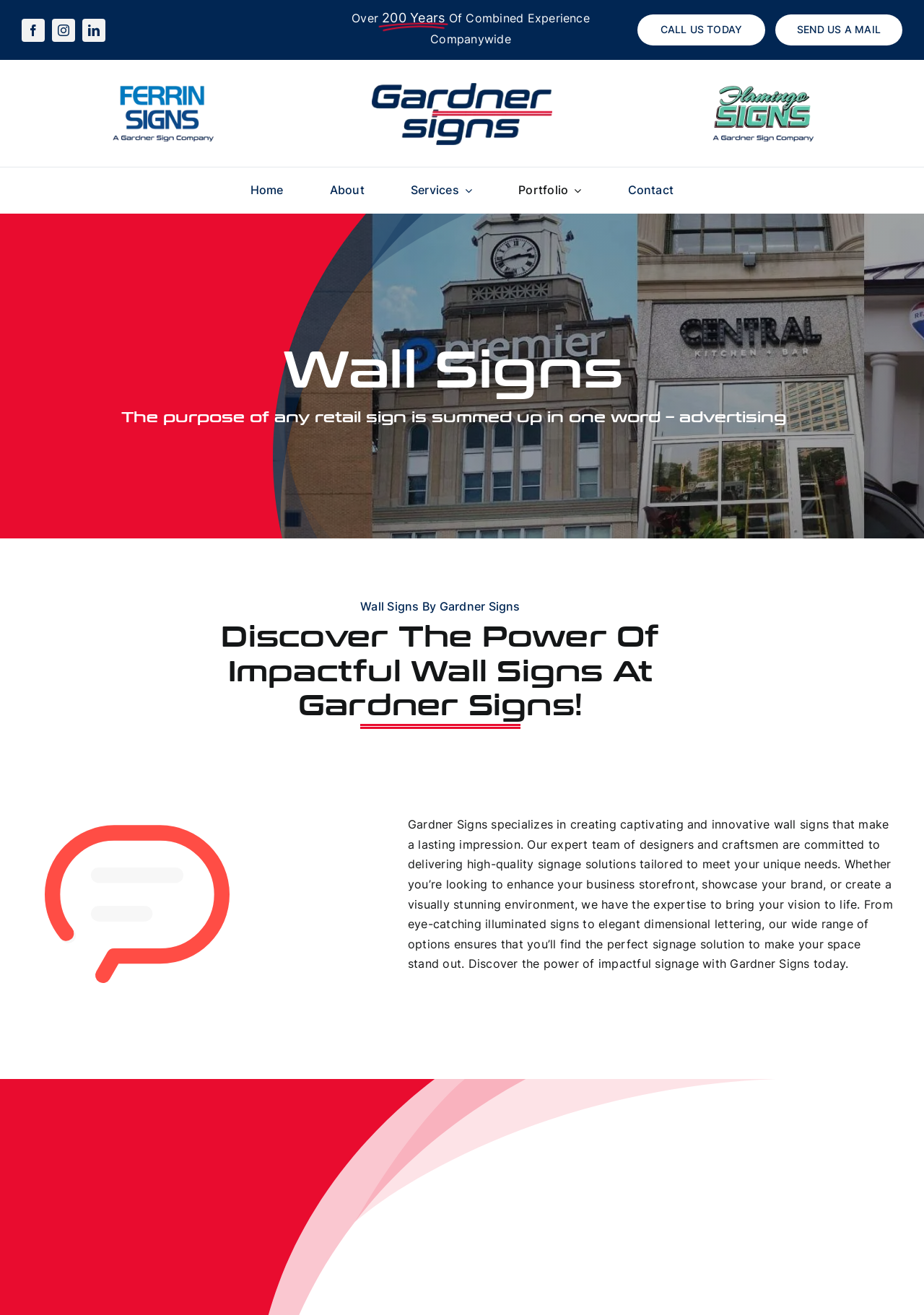What is the company's experience?
Using the visual information, reply with a single word or short phrase.

Over 200 years